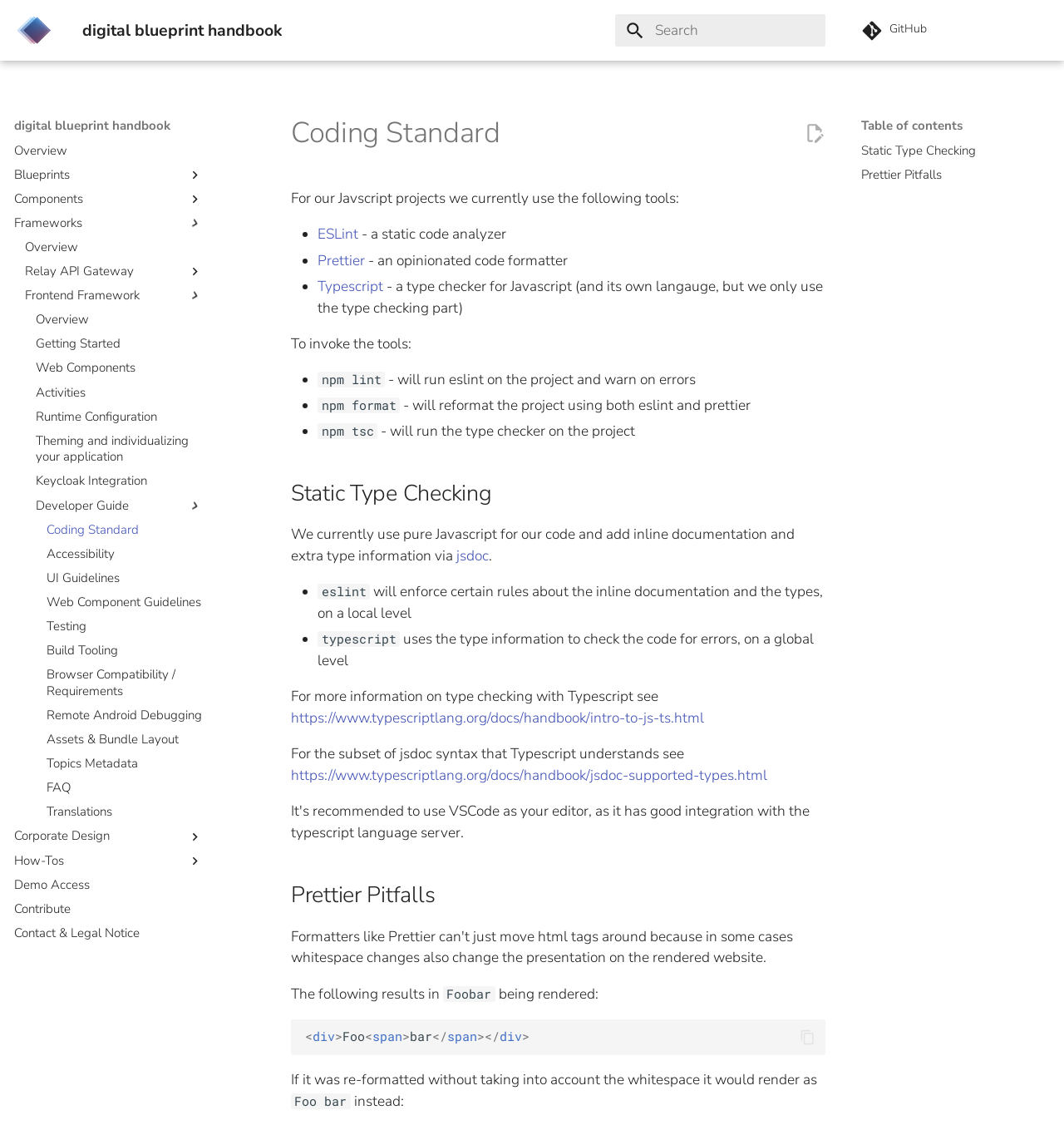Determine the bounding box coordinates of the UI element that matches the following description: "Getting Started". The coordinates should be four float numbers between 0 and 1 in the format [left, top, right, bottom].

[0.034, 0.299, 0.191, 0.313]